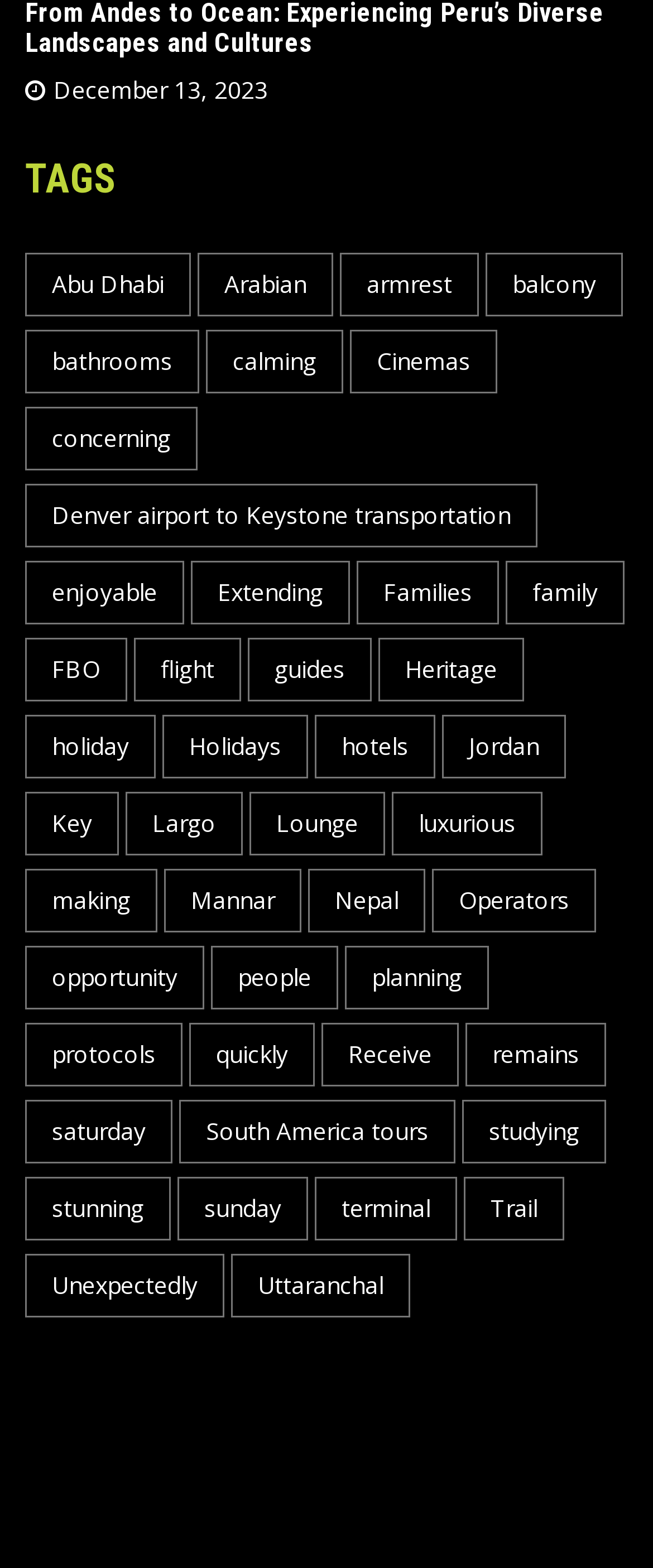Please locate the bounding box coordinates of the element that needs to be clicked to achieve the following instruction: "View armrest related content". The coordinates should be four float numbers between 0 and 1, i.e., [left, top, right, bottom].

[0.521, 0.161, 0.733, 0.202]